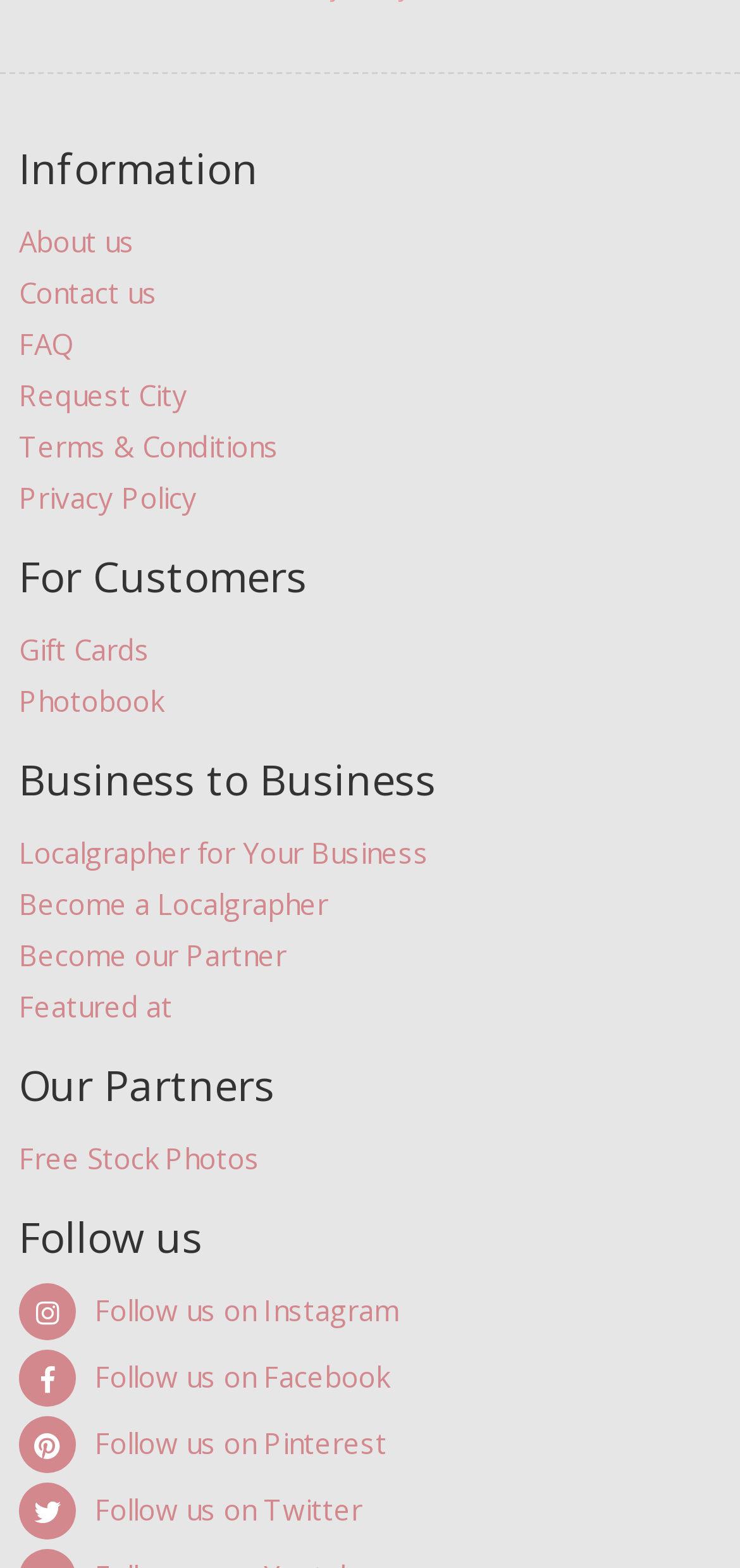Please give a succinct answer to the question in one word or phrase:
How many categories are there in the footer?

3